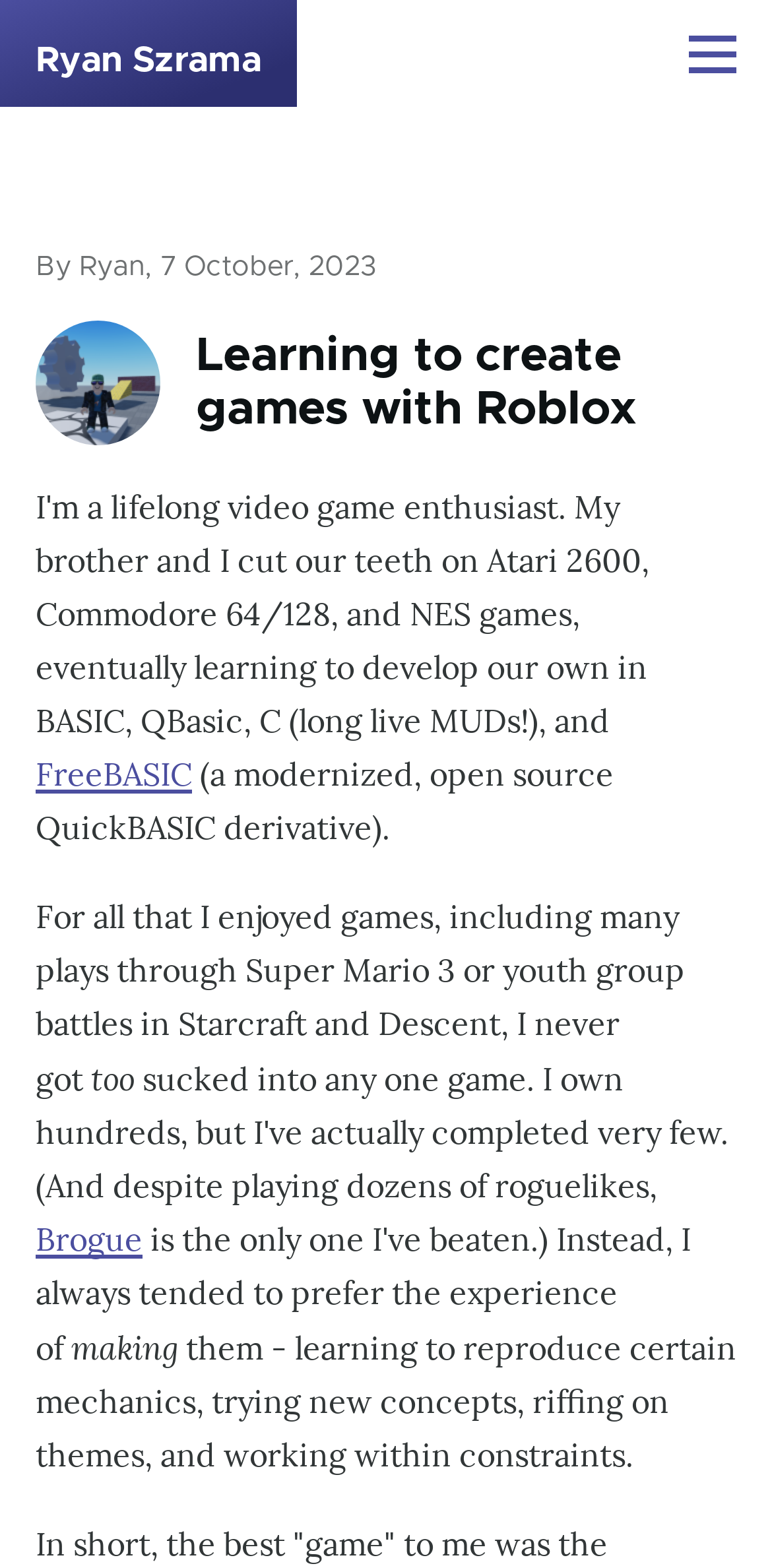What is the author's name?
Please interpret the details in the image and answer the question thoroughly.

The author's name is mentioned in the link 'Ryan Szrama' at the top of the page, which is also part of the header navigation.